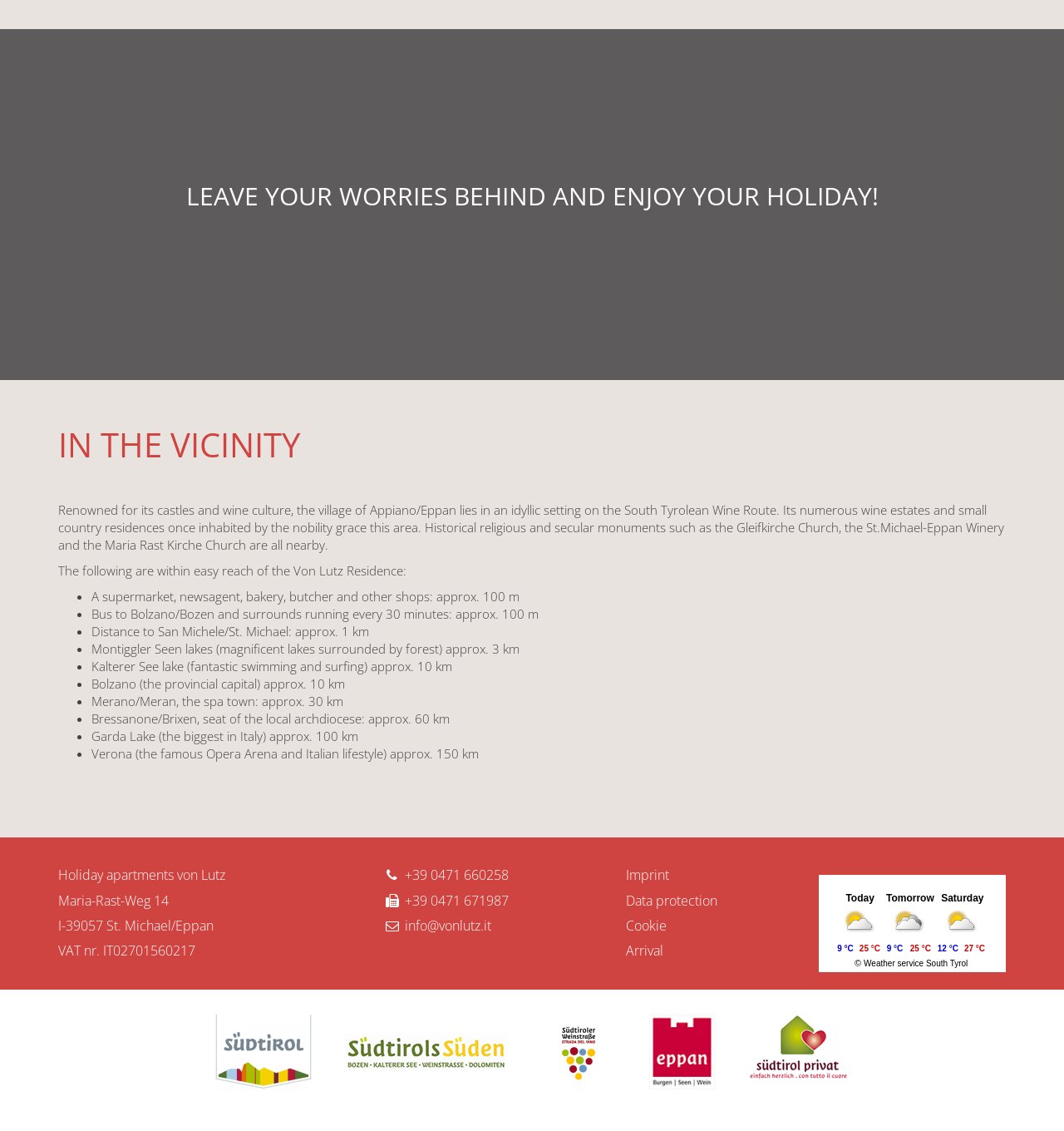Using the element description: "alt="Cloudy"", determine the bounding box coordinates for the specified UI element. The coordinates should be four float numbers between 0 and 1, [left, top, right, bottom].

[0.881, 0.802, 0.926, 0.832]